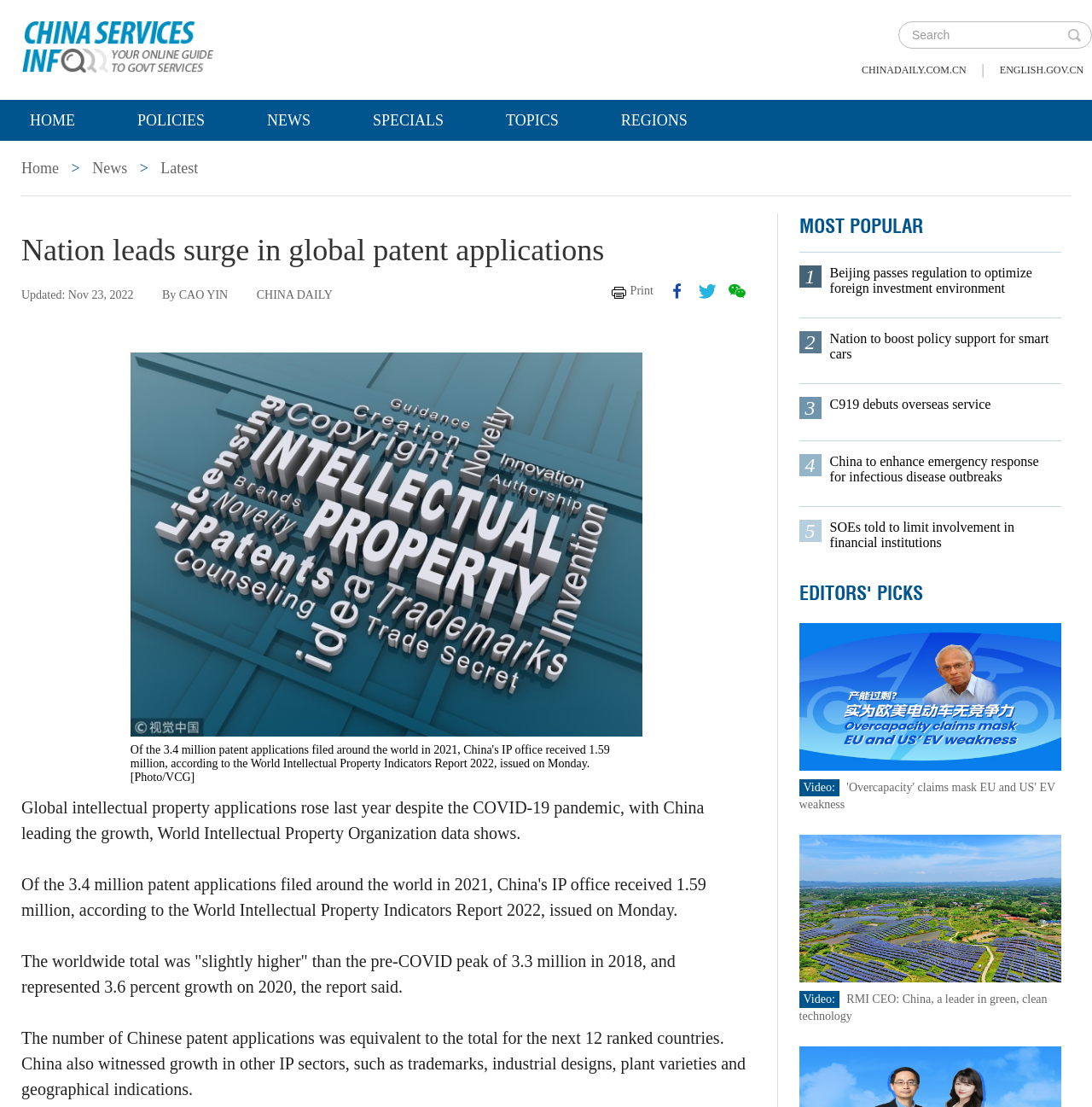For the given element description C919 debuts overseas service, determine the bounding box coordinates of the UI element. The coordinates should follow the format (top-left x, top-left y, bottom-right x, bottom-right y) and be within the range of 0 to 1.

[0.76, 0.359, 0.964, 0.372]